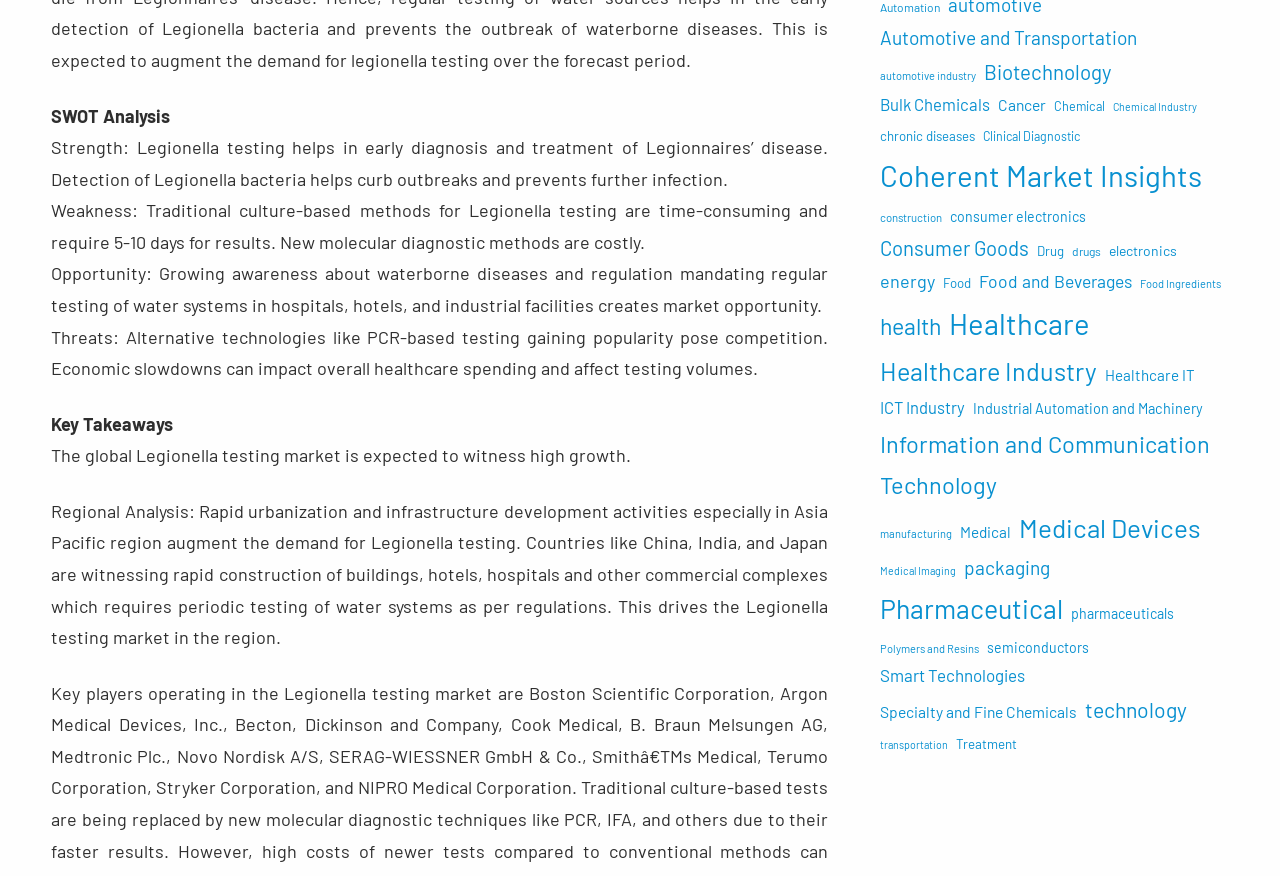Please specify the bounding box coordinates of the clickable region to carry out the following instruction: "Read about Pharmaceutical". The coordinates should be four float numbers between 0 and 1, in the format [left, top, right, bottom].

[0.687, 0.667, 0.83, 0.721]